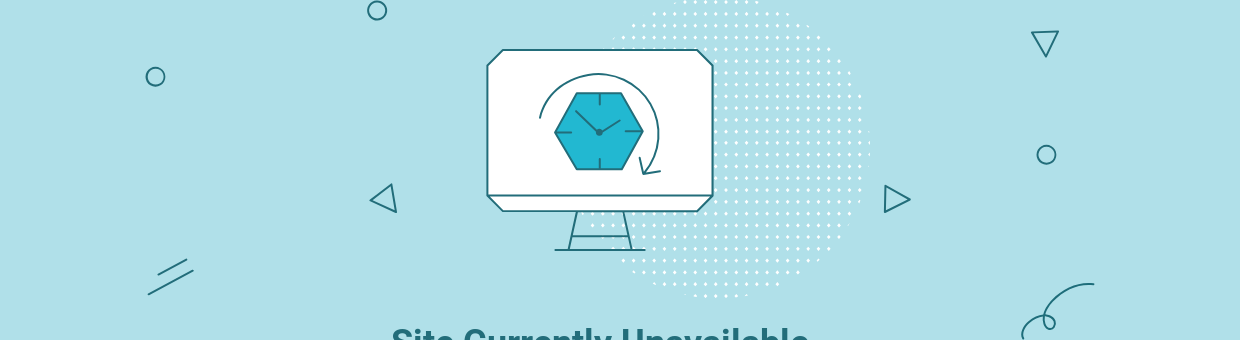What is the color of the background?
Provide an in-depth and detailed answer to the question.

The background of the image is a soft blue color, which provides a calming and professional atmosphere.